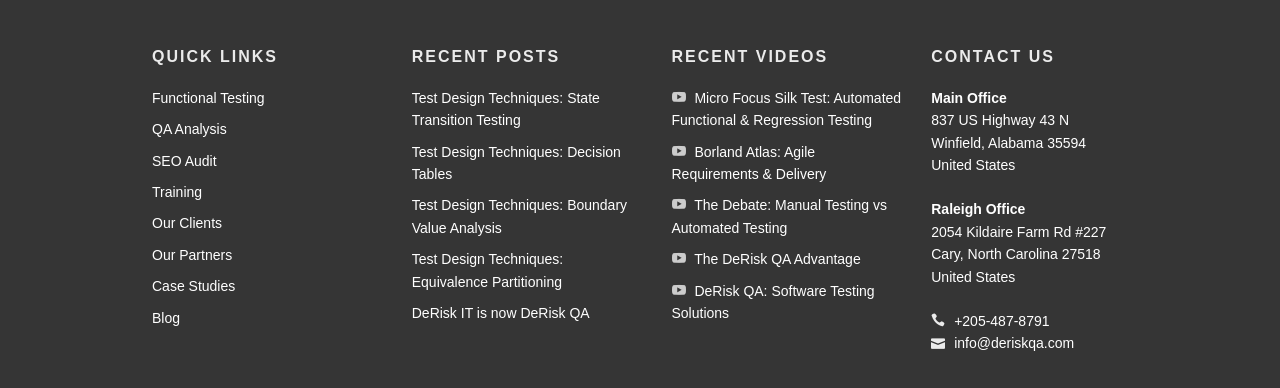Mark the bounding box of the element that matches the following description: "Training".

[0.119, 0.474, 0.158, 0.515]